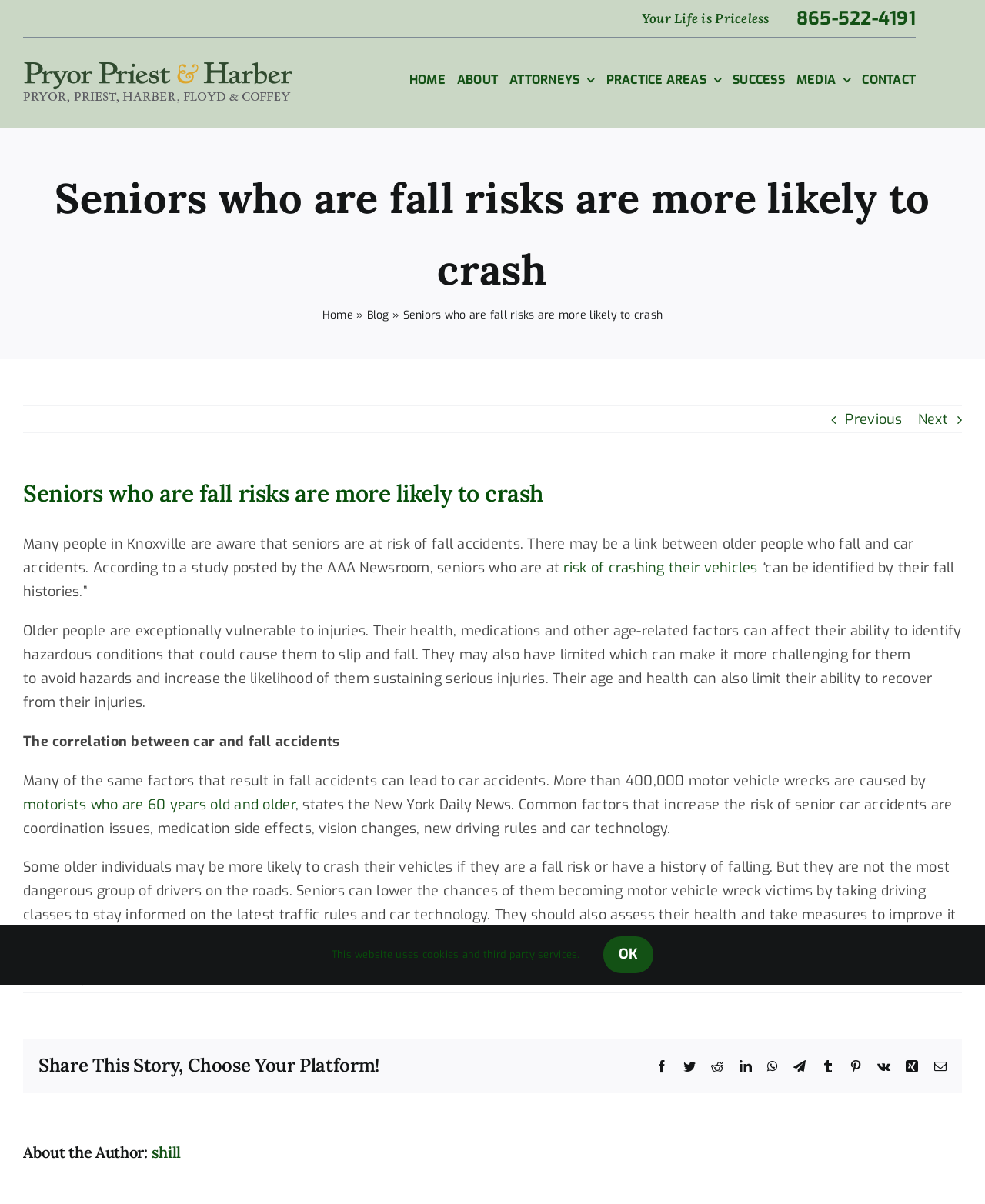How many social media platforms are available to share the article?
Examine the webpage screenshot and provide an in-depth answer to the question.

The social media platforms are located at the bottom of the webpage, and they include Facebook, Twitter, Reddit, LinkedIn, WhatsApp, Telegram, Tumblr, Pinterest, Vk, and Xing.